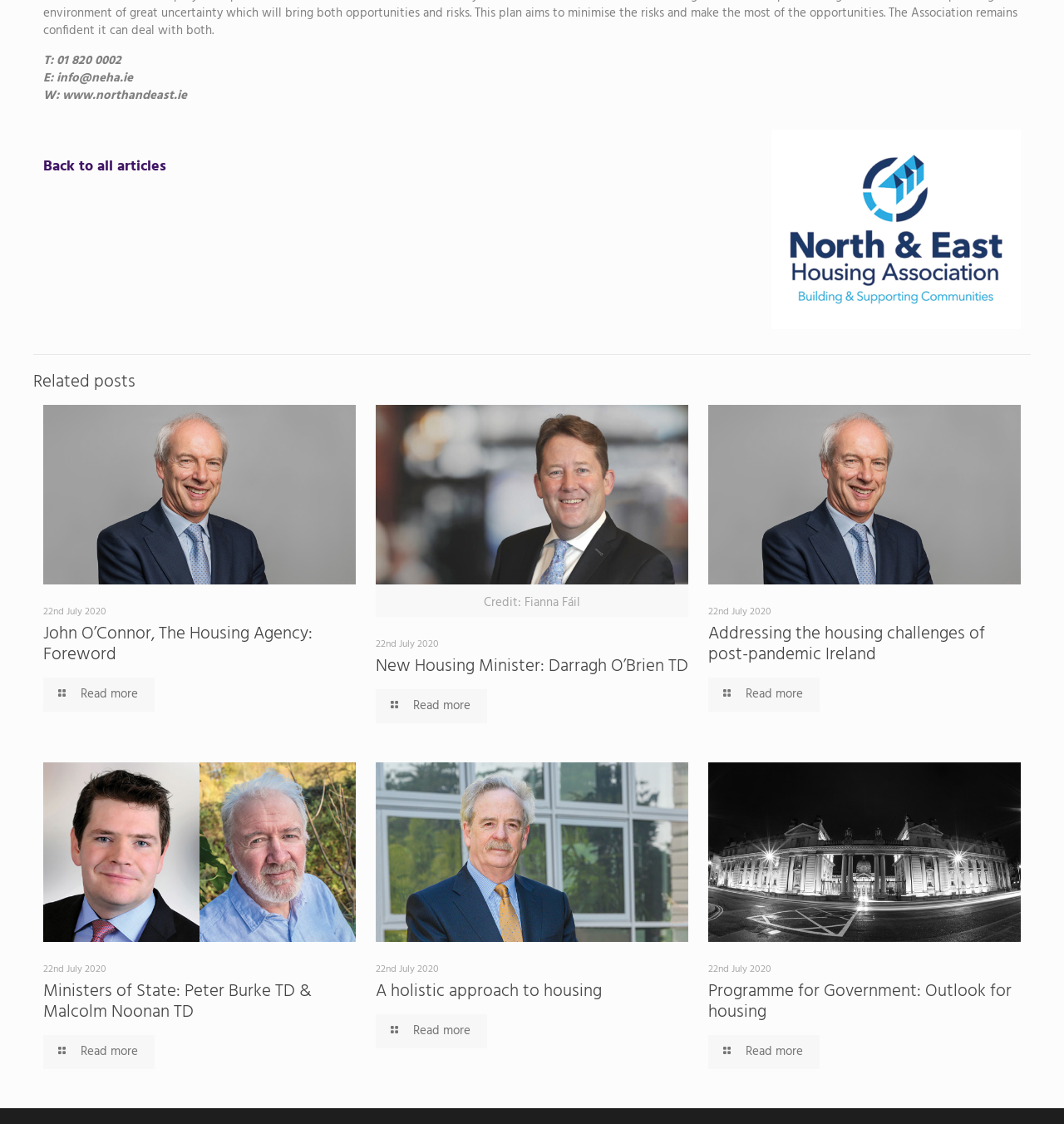Locate the bounding box coordinates of the element I should click to achieve the following instruction: "Read more about 'John O’Connor, The Housing Agency: Foreword'".

[0.041, 0.603, 0.145, 0.633]